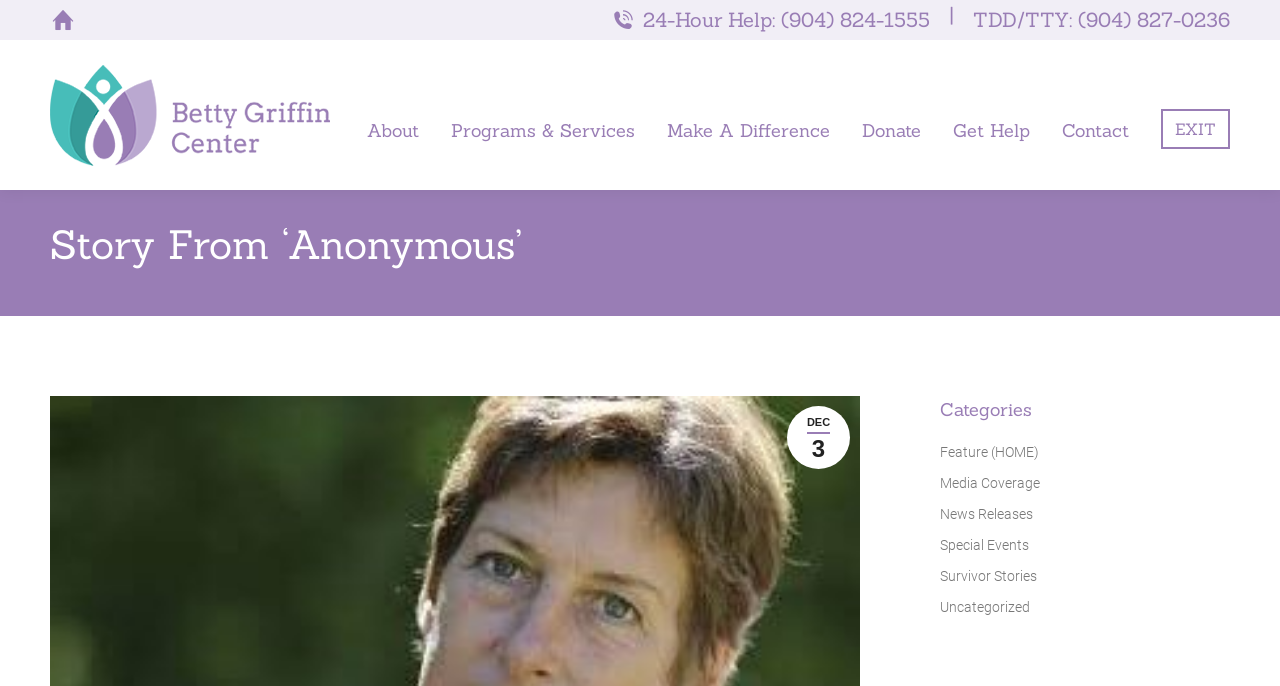Could you provide the bounding box coordinates for the portion of the screen to click to complete this instruction: "Search for something"?

None